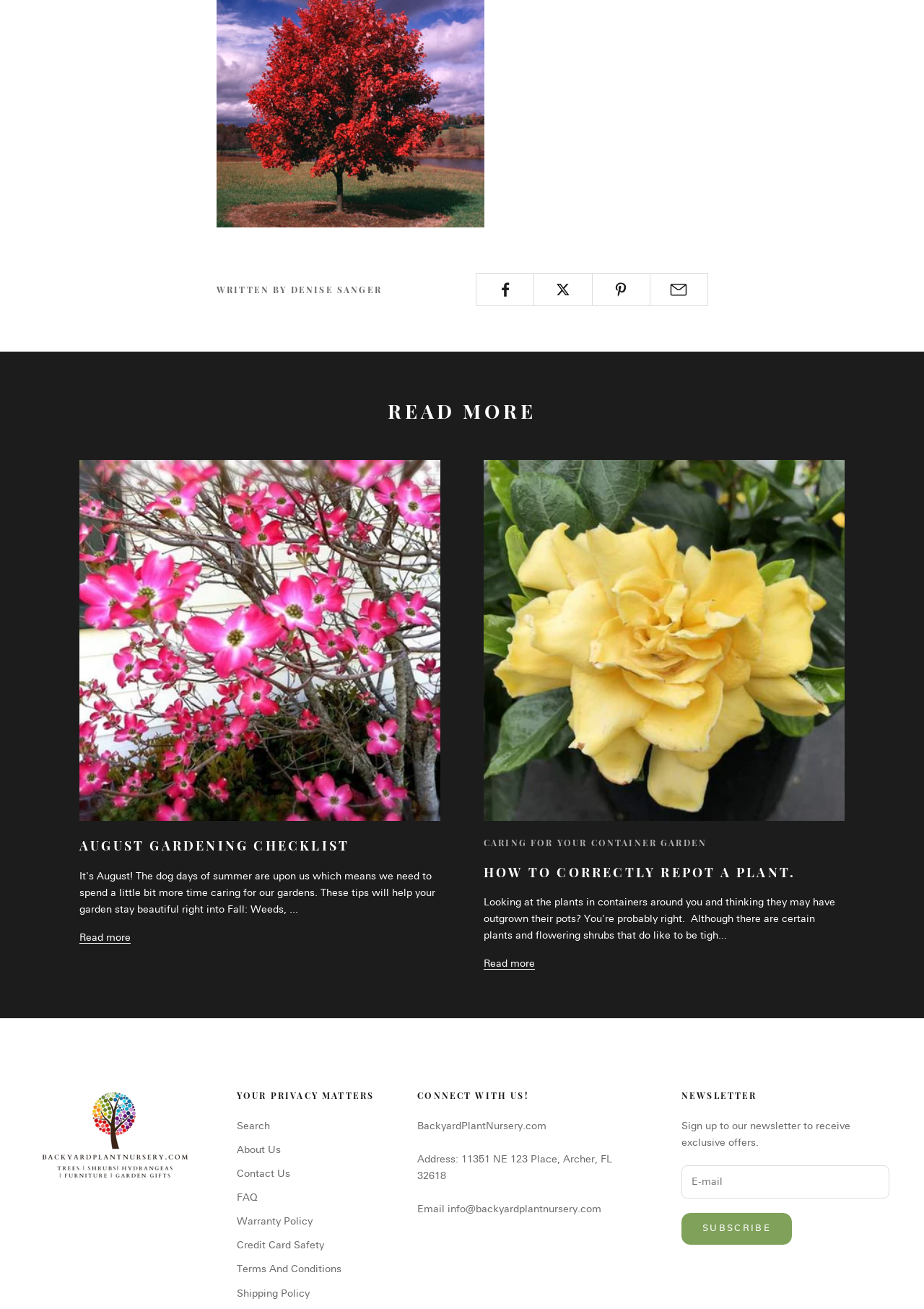Locate the bounding box coordinates of the clickable region to complete the following instruction: "Read more about October Glory Maple Tree."

[0.234, 0.066, 0.524, 0.076]